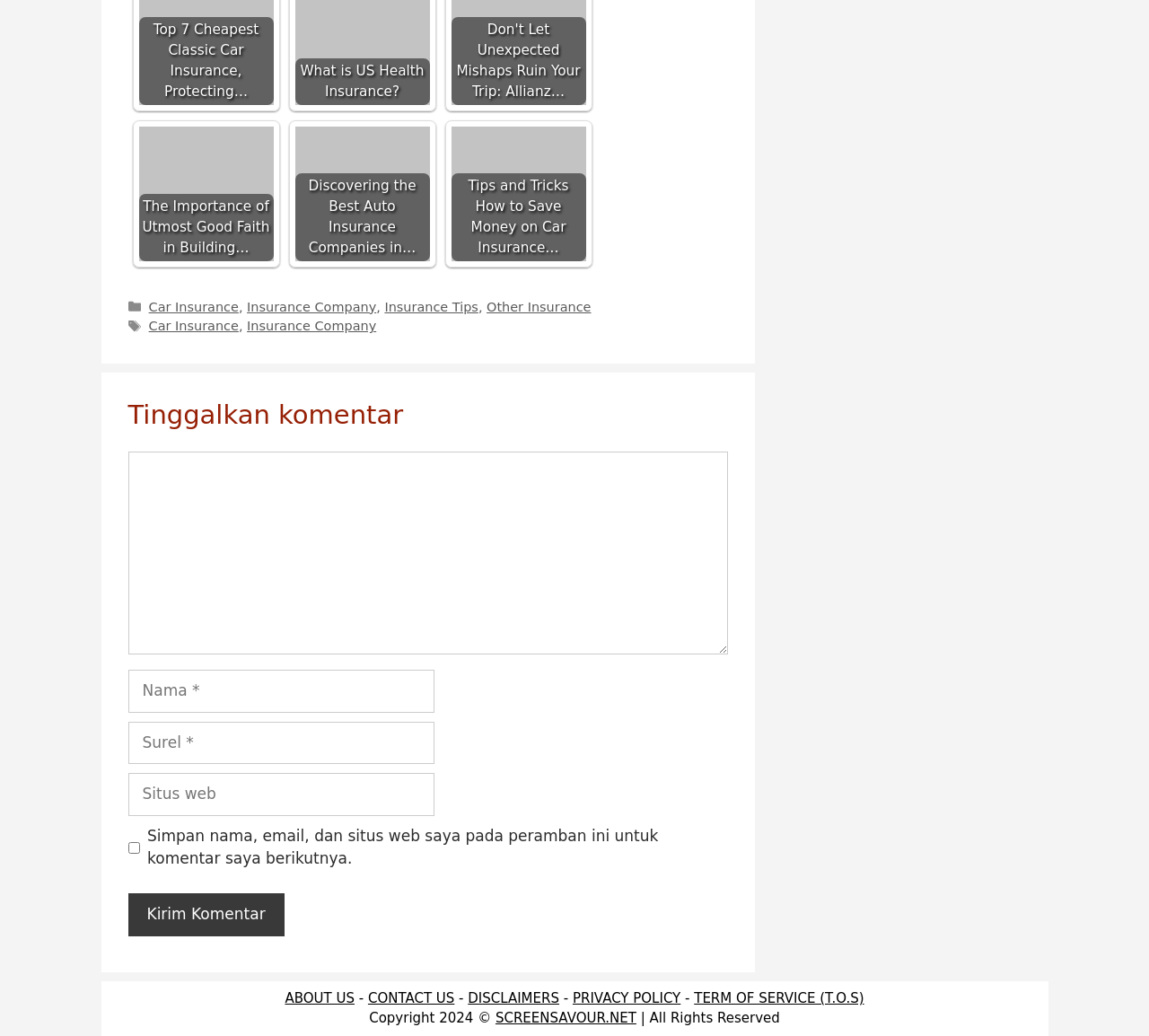Indicate the bounding box coordinates of the element that needs to be clicked to satisfy the following instruction: "Submit your comment". The coordinates should be four float numbers between 0 and 1, i.e., [left, top, right, bottom].

[0.111, 0.863, 0.247, 0.904]